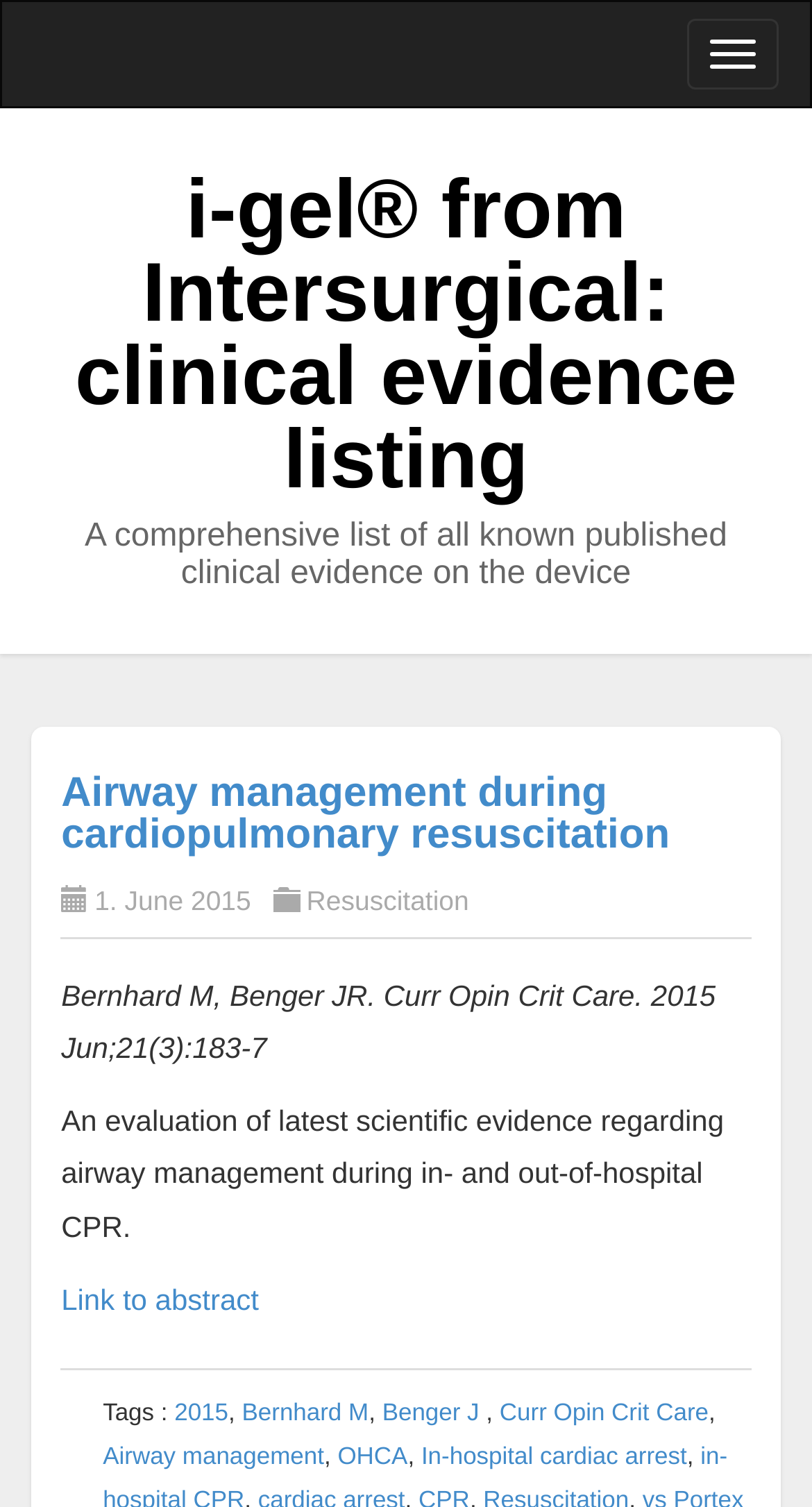Locate the bounding box coordinates for the element described below: "Airway management during cardiopulmonary resuscitation". The coordinates must be four float values between 0 and 1, formatted as [left, top, right, bottom].

[0.075, 0.512, 0.825, 0.57]